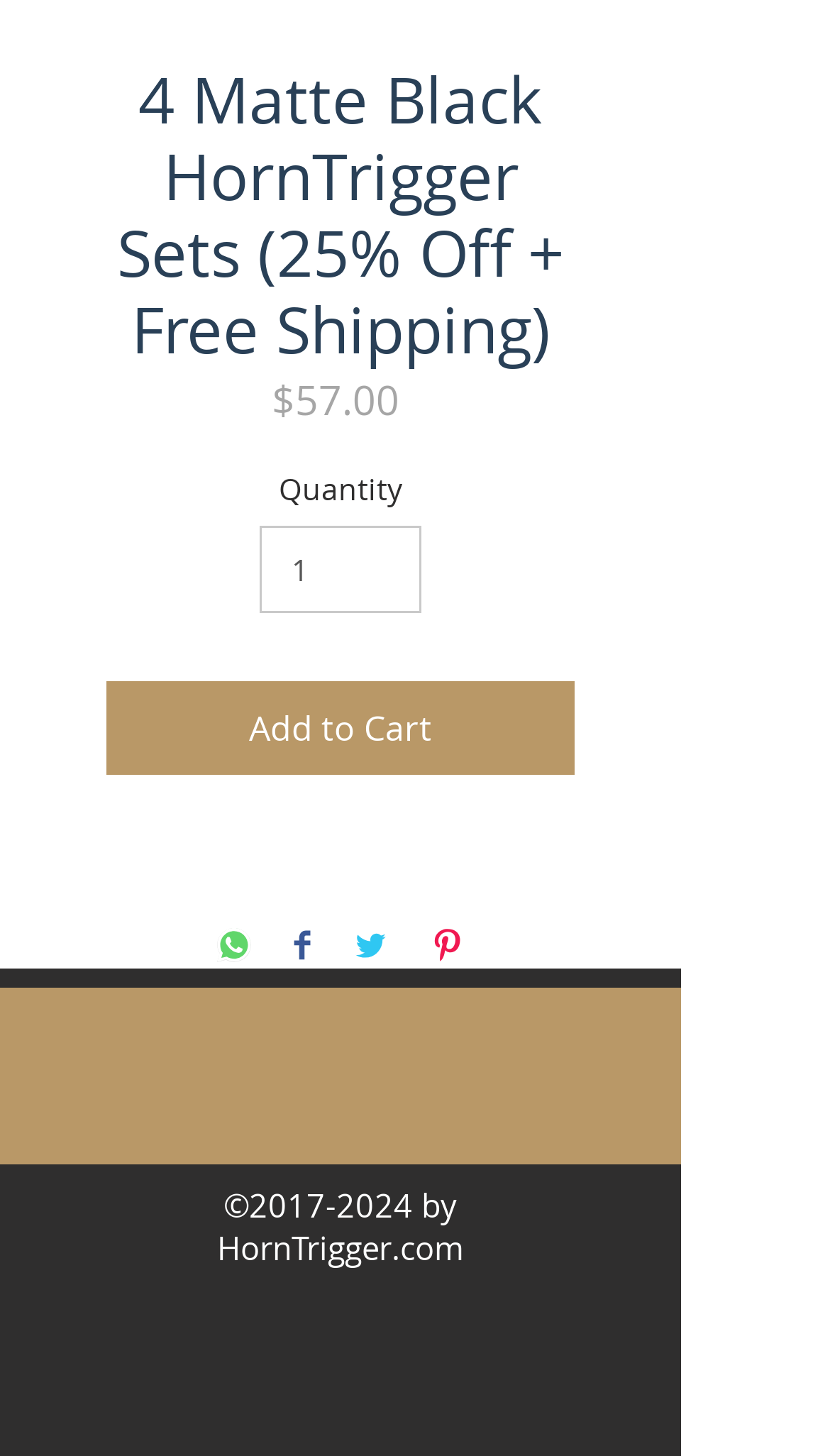Find the bounding box coordinates for the element that must be clicked to complete the instruction: "Visit Facebook page". The coordinates should be four float numbers between 0 and 1, indicated as [left, top, right, bottom].

[0.072, 0.707, 0.182, 0.77]